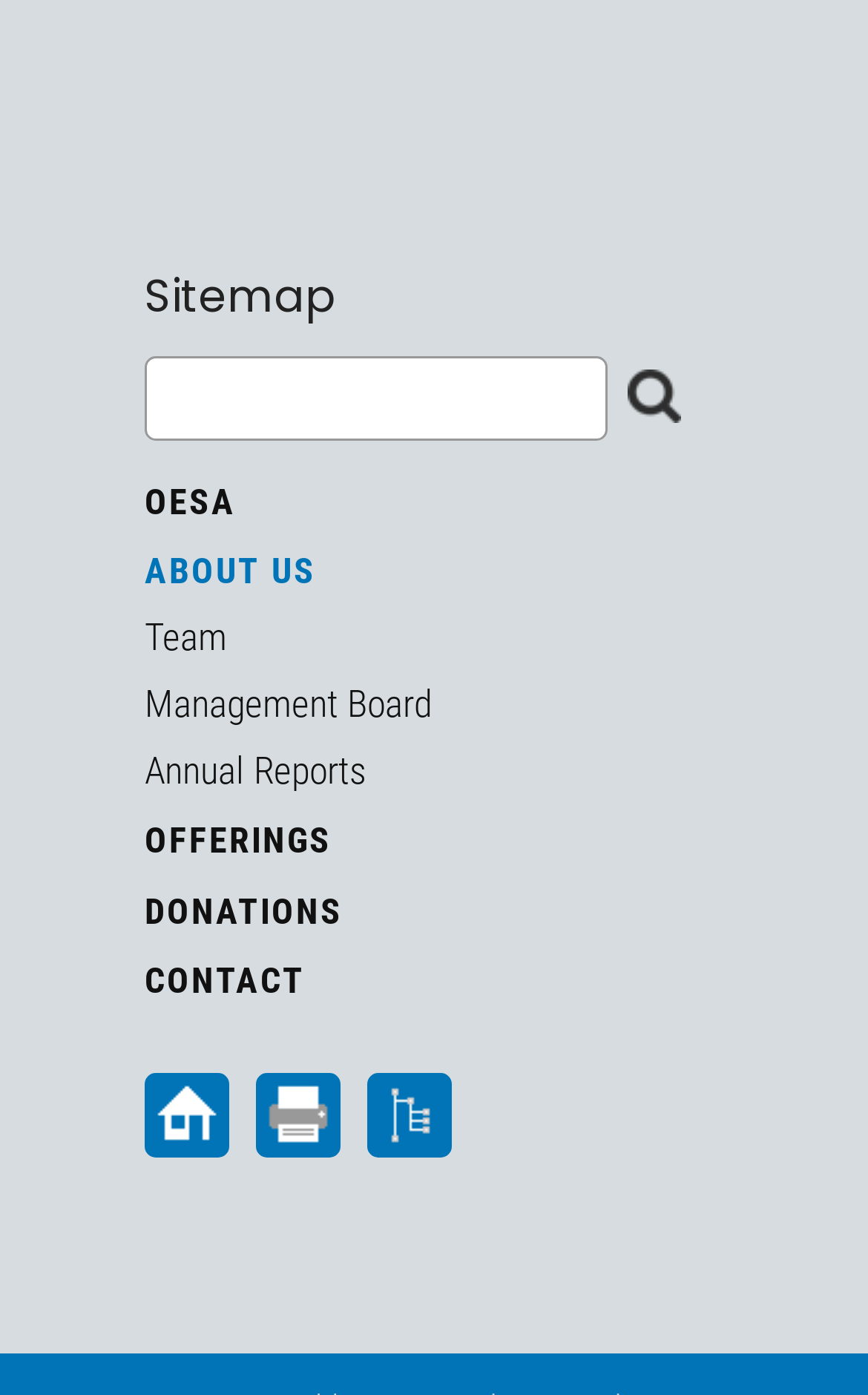Please find the bounding box coordinates of the section that needs to be clicked to achieve this instruction: "click on OESA".

[0.167, 0.345, 0.272, 0.375]